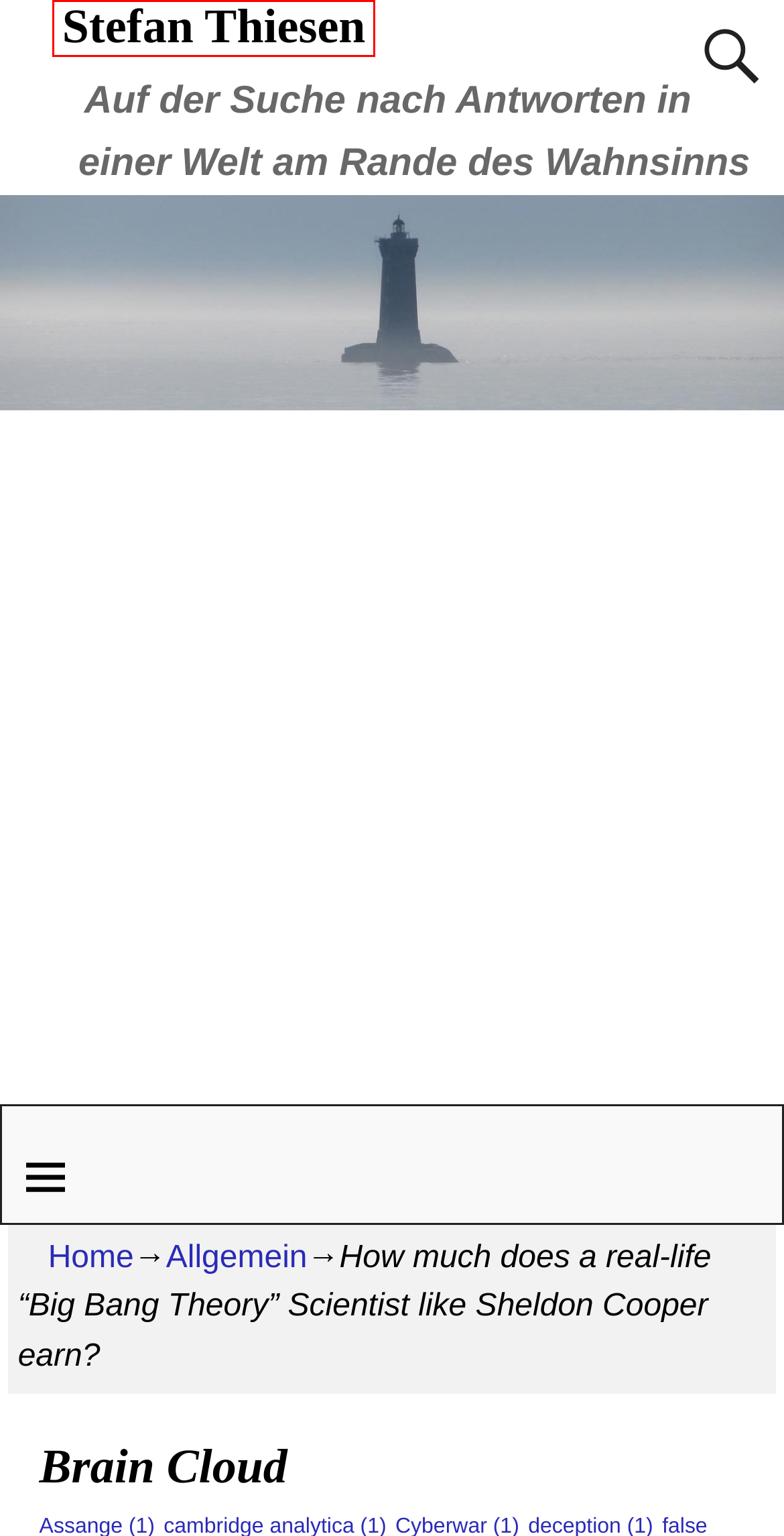Observe the provided screenshot of a webpage with a red bounding box around a specific UI element. Choose the webpage description that best fits the new webpage after you click on the highlighted element. These are your options:
A. infowar Archive - Stefan Thiesen
B. Environment Archive - Stefan Thiesen
C. Allgemein Archive - Stefan Thiesen
D. Science Archive - Stefan Thiesen
E. Über mich Archive - Stefan Thiesen
F. Horizonte durchbrechen durch Sprache und Wissen
G. Once again a warning to mankind nobody will heed - Stefan Thiesen
H. Future Archive - Stefan Thiesen

F